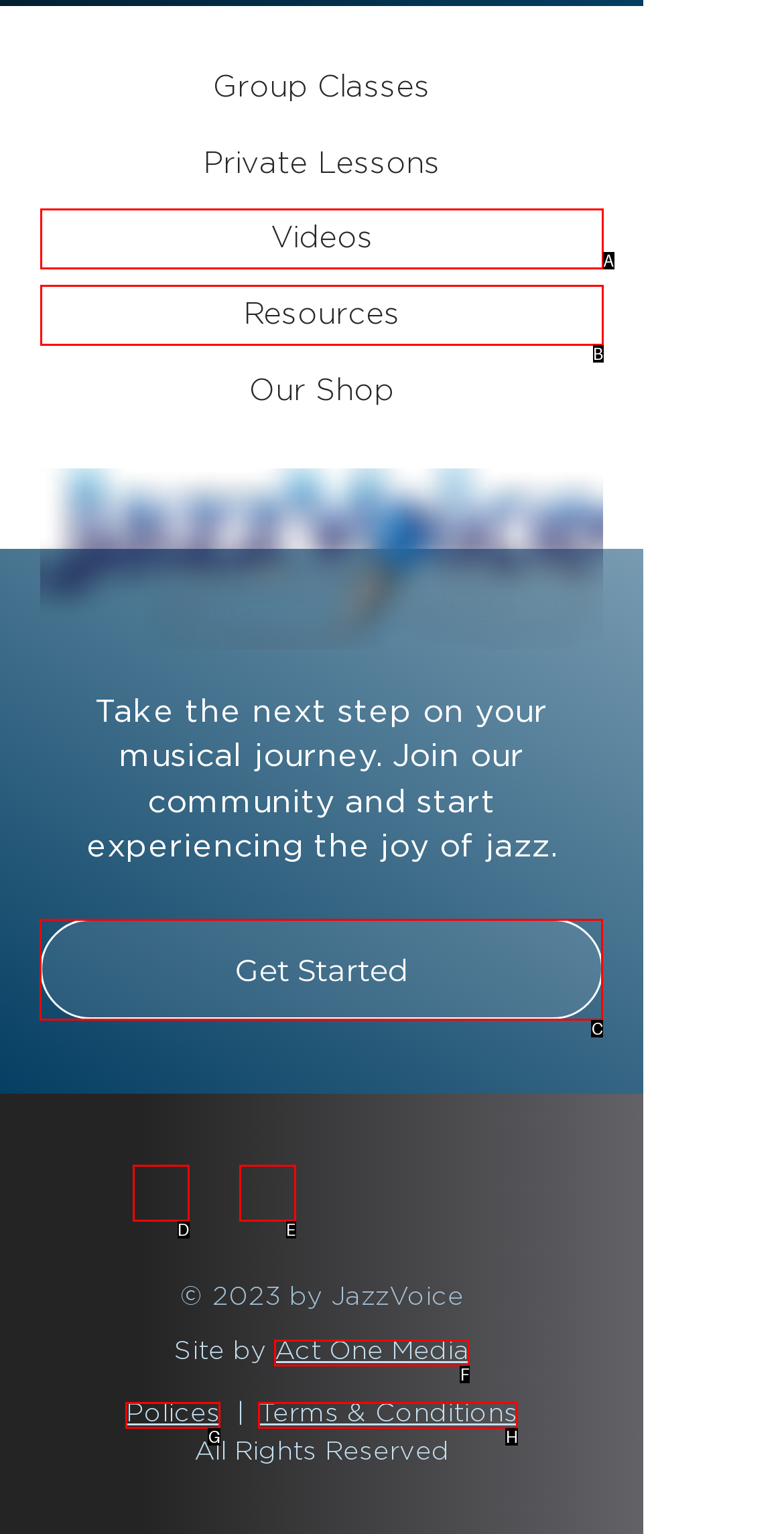From the given options, tell me which letter should be clicked to complete this task: Get Started
Answer with the letter only.

C